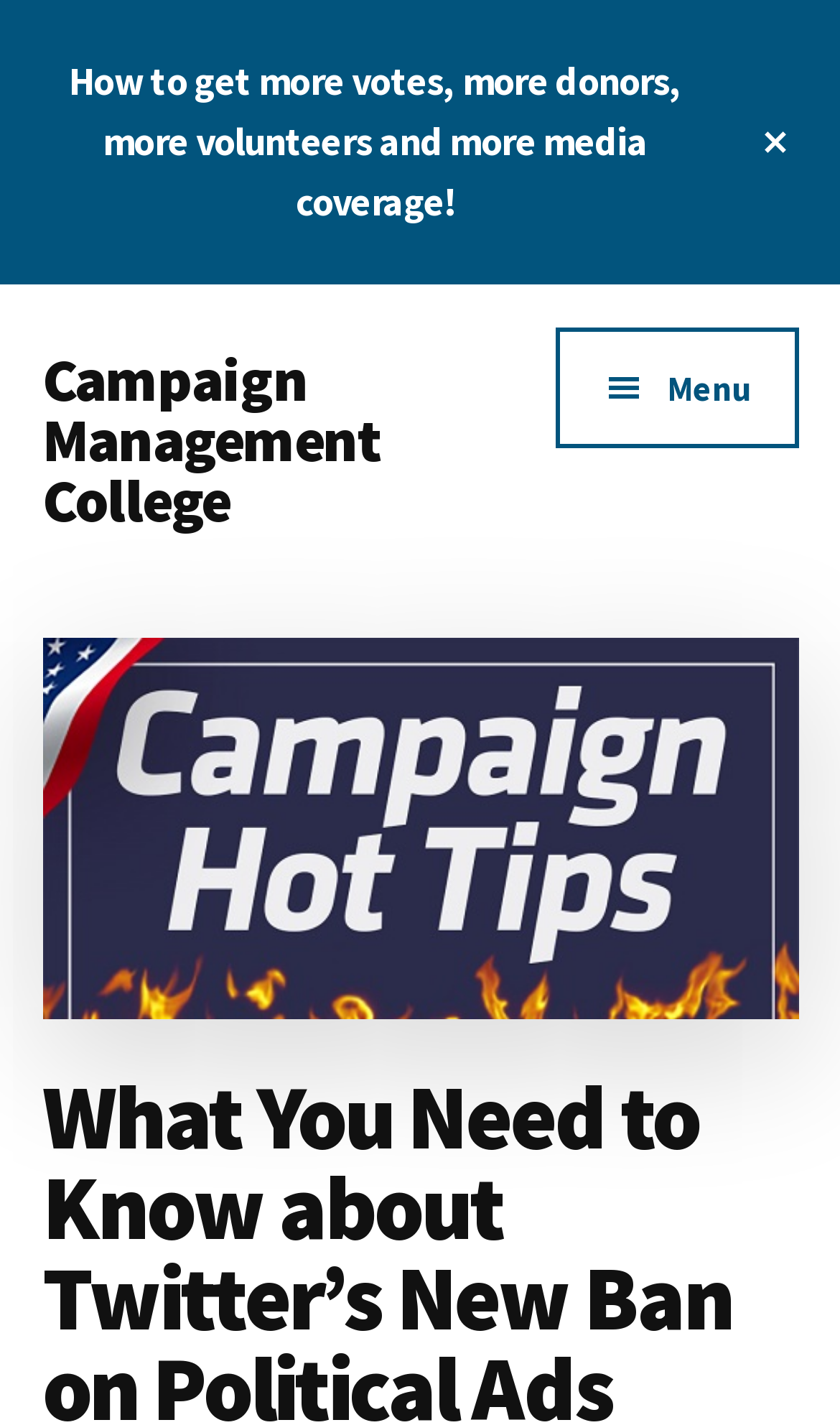What is the purpose of the 'Skip to' links?
Using the image as a reference, give a one-word or short phrase answer.

Accessibility